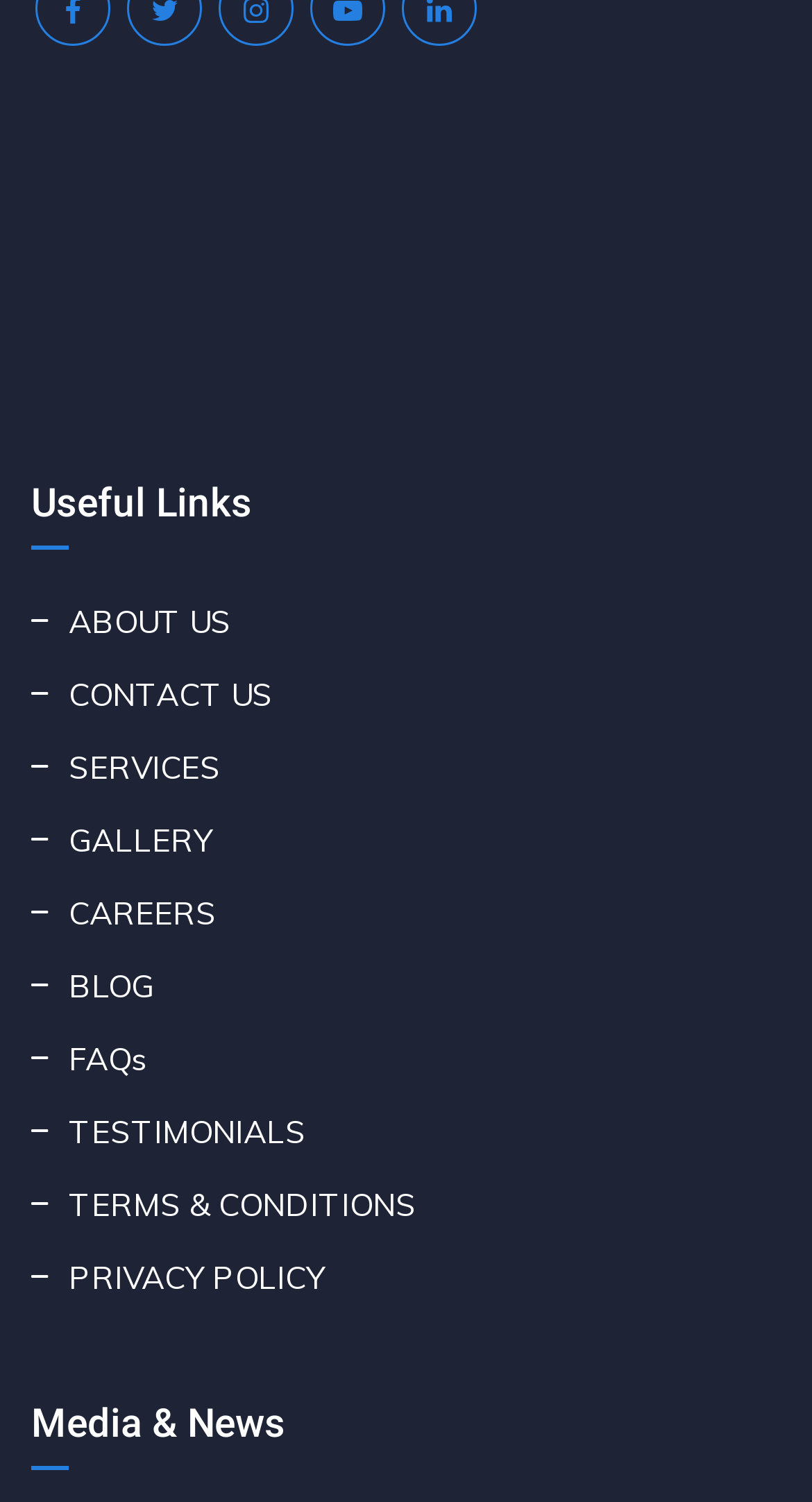What is the last link under 'Useful Links'?
Provide a detailed and well-explained answer to the question.

I looked at the links under the 'Useful Links' heading and found that the last link is 'PRIVACY POLICY'.